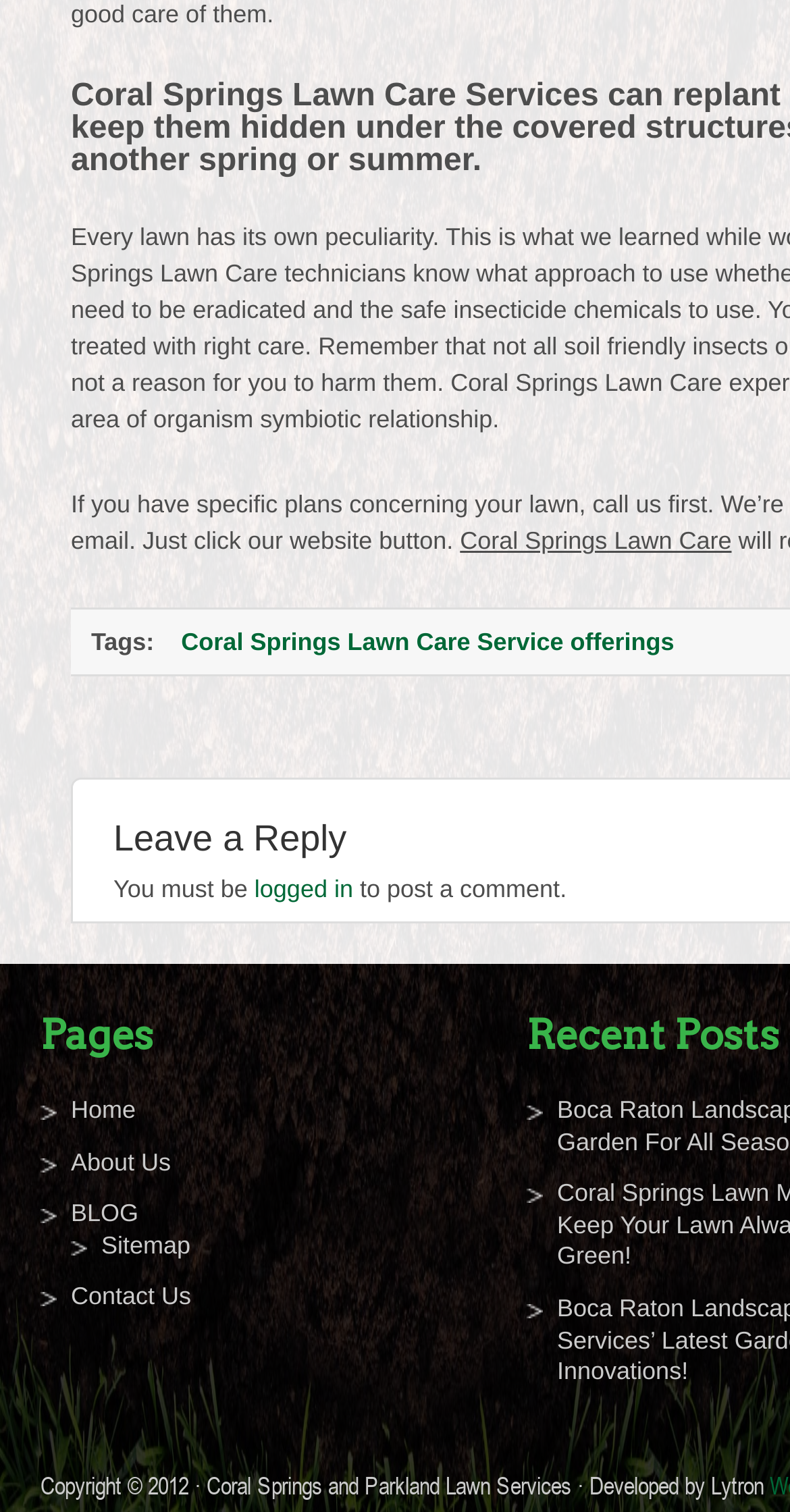Answer the question below in one word or phrase:
How many navigation links are there?

5